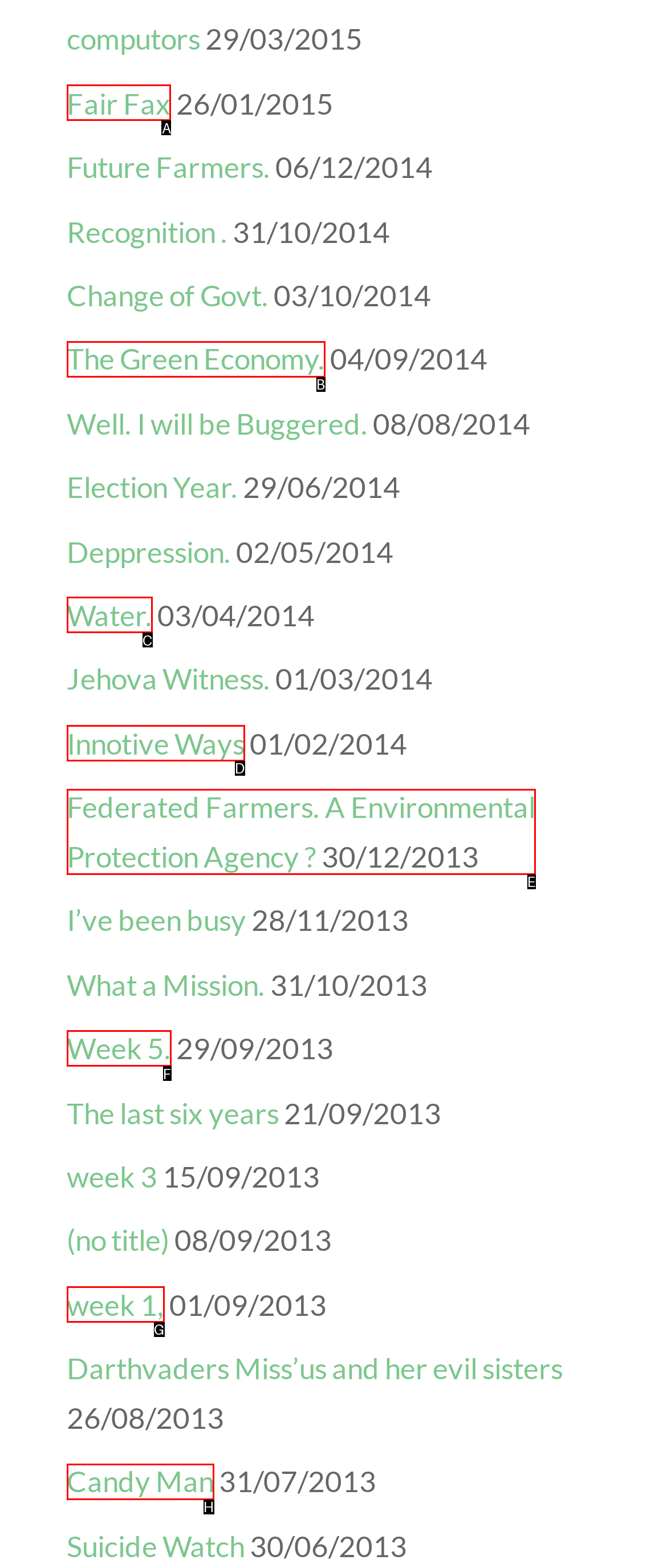Select the letter of the element you need to click to complete this task: visit 'Fair Fax' page
Answer using the letter from the specified choices.

A